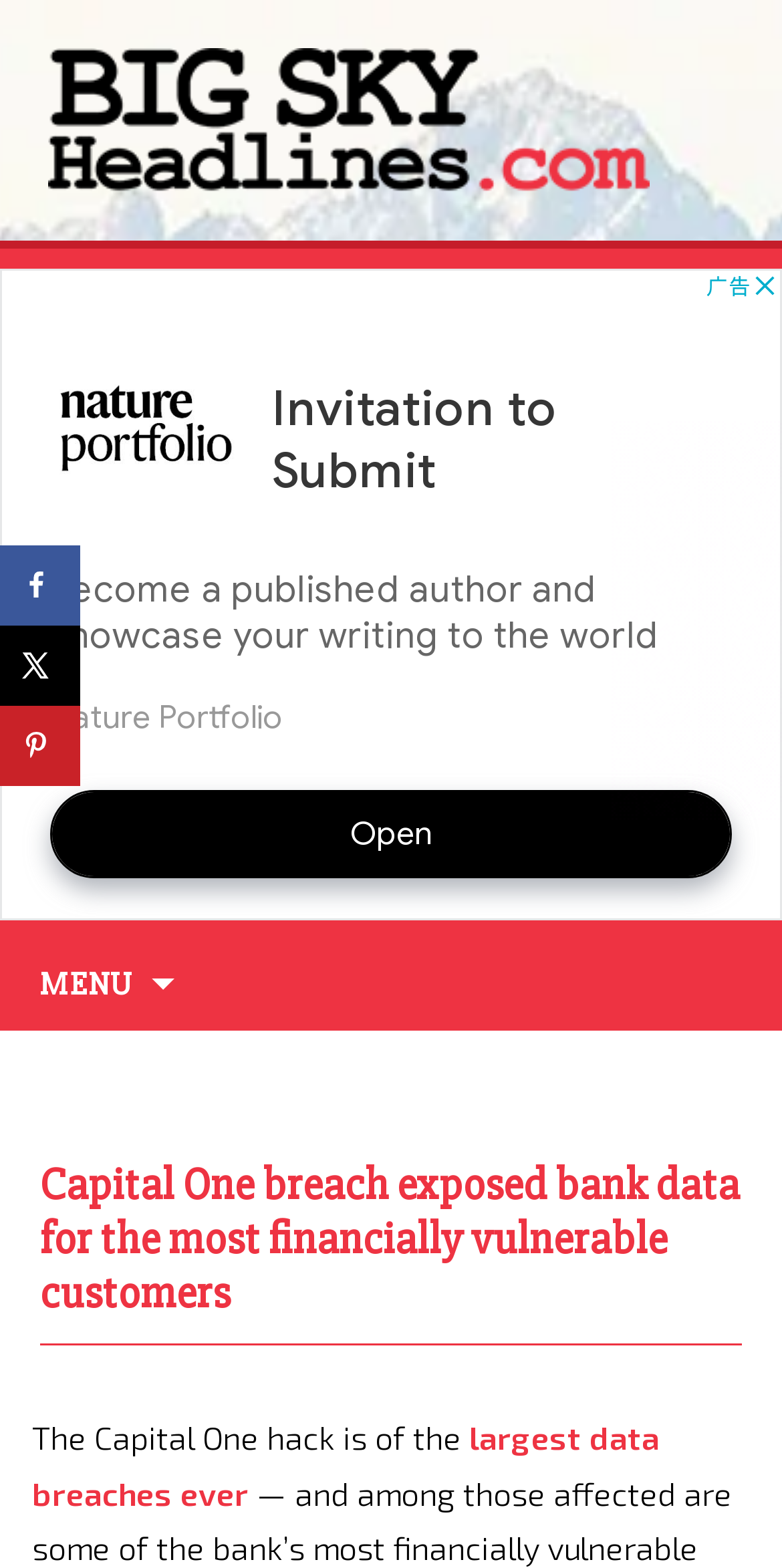Given the content of the image, can you provide a detailed answer to the question?
What is the category of the article?

I inferred the category of the article as 'News' because the webpage has a logo 'Big Sky Headlines' and the content appears to be a news article.